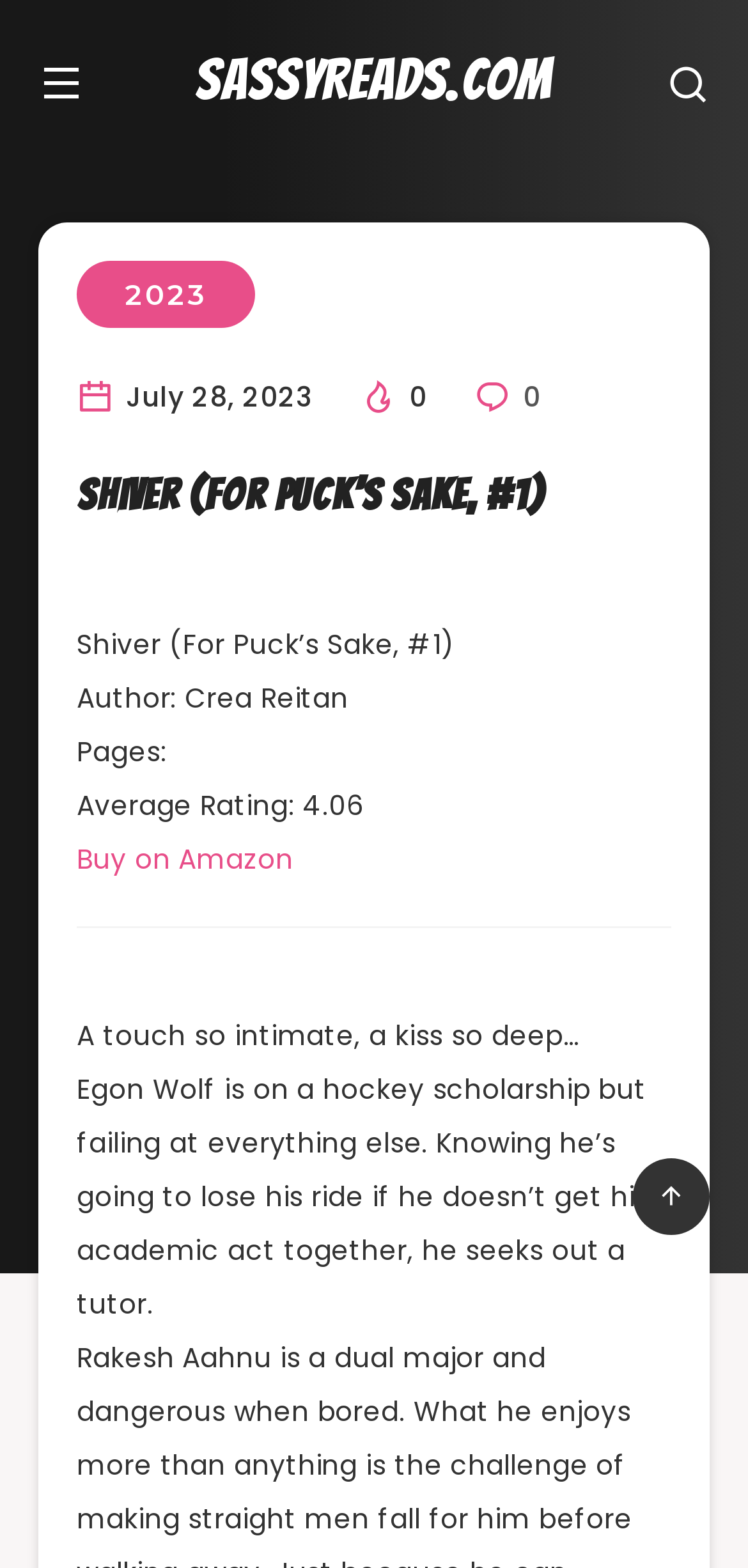Find the bounding box coordinates for the HTML element described as: "Buy on Amazon". The coordinates should consist of four float values between 0 and 1, i.e., [left, top, right, bottom].

[0.103, 0.535, 0.392, 0.56]